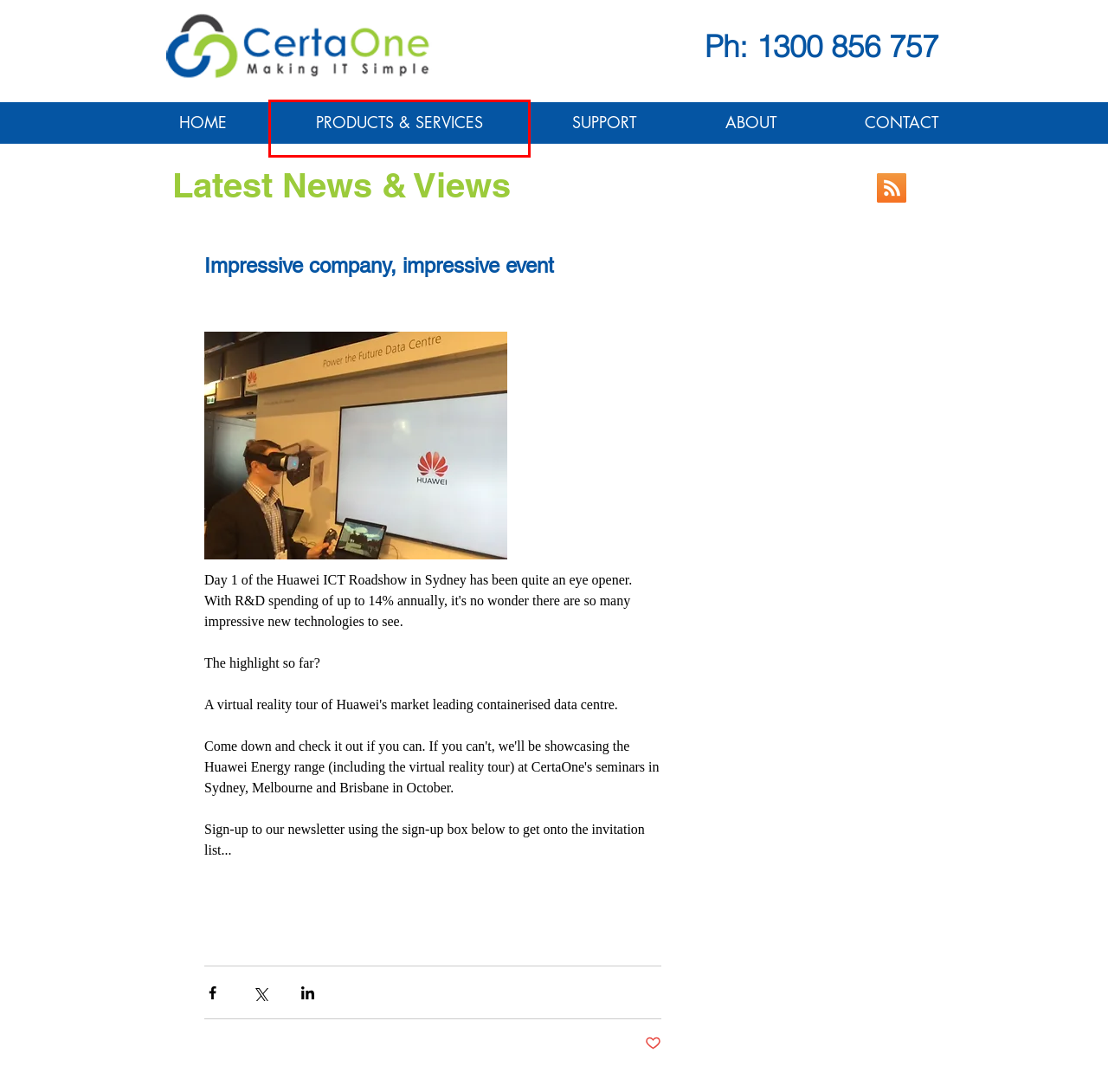Observe the webpage screenshot and focus on the red bounding box surrounding a UI element. Choose the most appropriate webpage description that corresponds to the new webpage after clicking the element in the bounding box. Here are the candidates:
A. Huawei’s visionary innovations and extensive intellectual property give it a competitive edge.
B. The 10 biggest business hacks of 2016
C. Contact CertOne
D. About CertaOne
E. CertaOne Privacy Policy
F. CertaOne: Cloud, Remote Monitoring Converged IT & Infrastructure
G. Support for CertaOne Customers
H. PRODUCTS & SERVICES | certaone

H